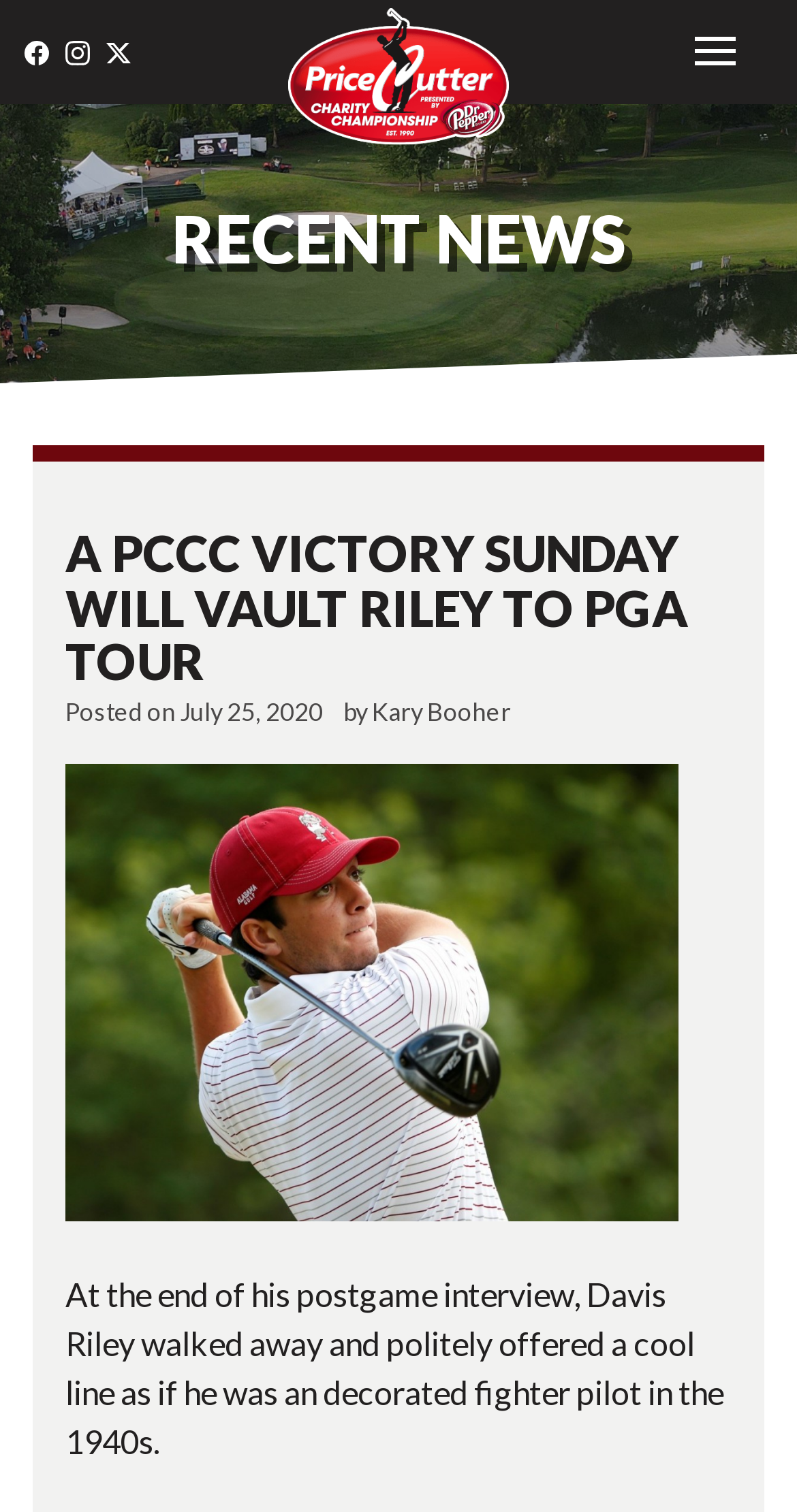Please identify the bounding box coordinates of the element I need to click to follow this instruction: "visit Pintrest".

None